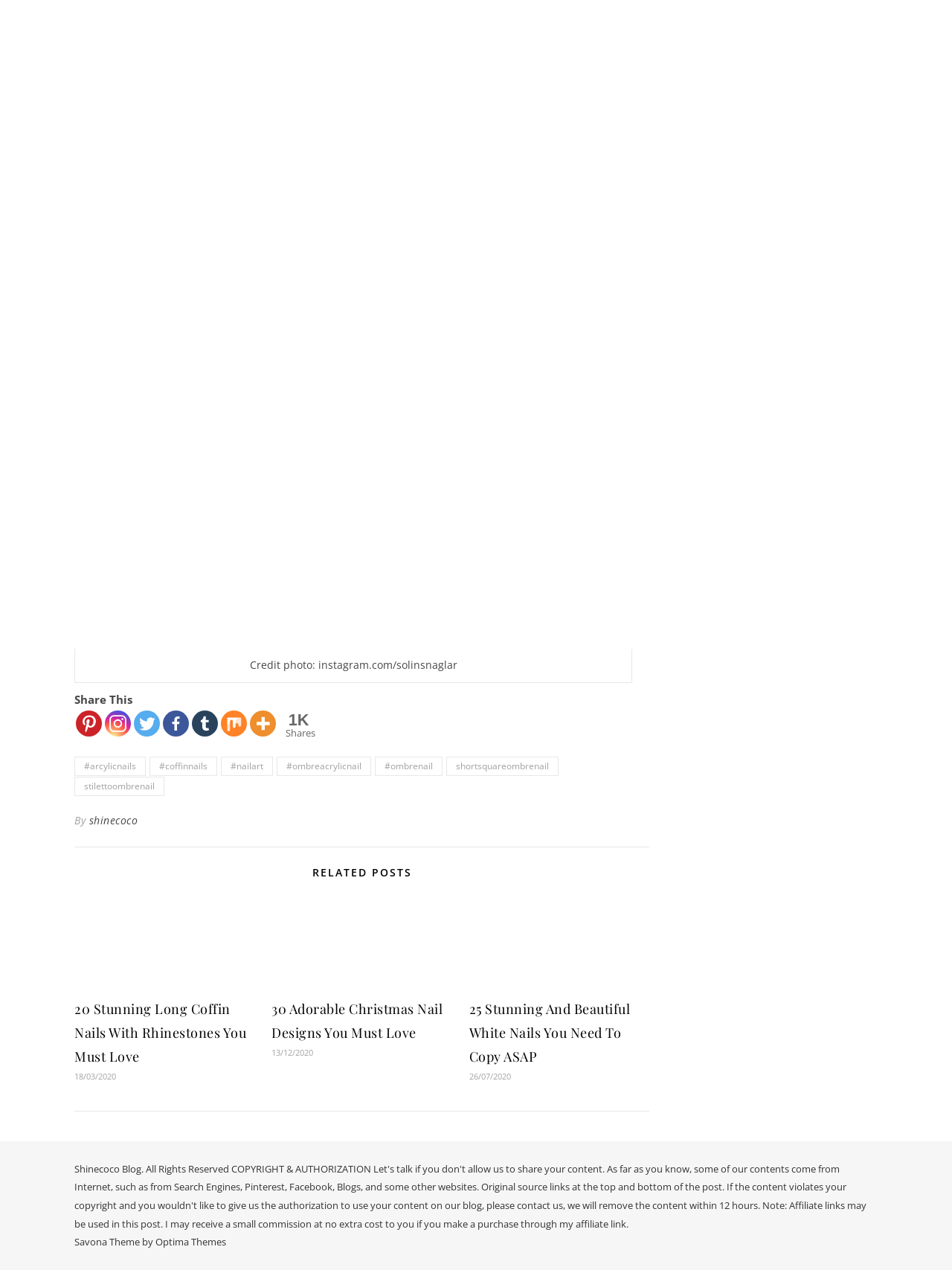Locate the bounding box coordinates of the area that needs to be clicked to fulfill the following instruction: "Check the show hours". The coordinates should be in the format of four float numbers between 0 and 1, namely [left, top, right, bottom].

None